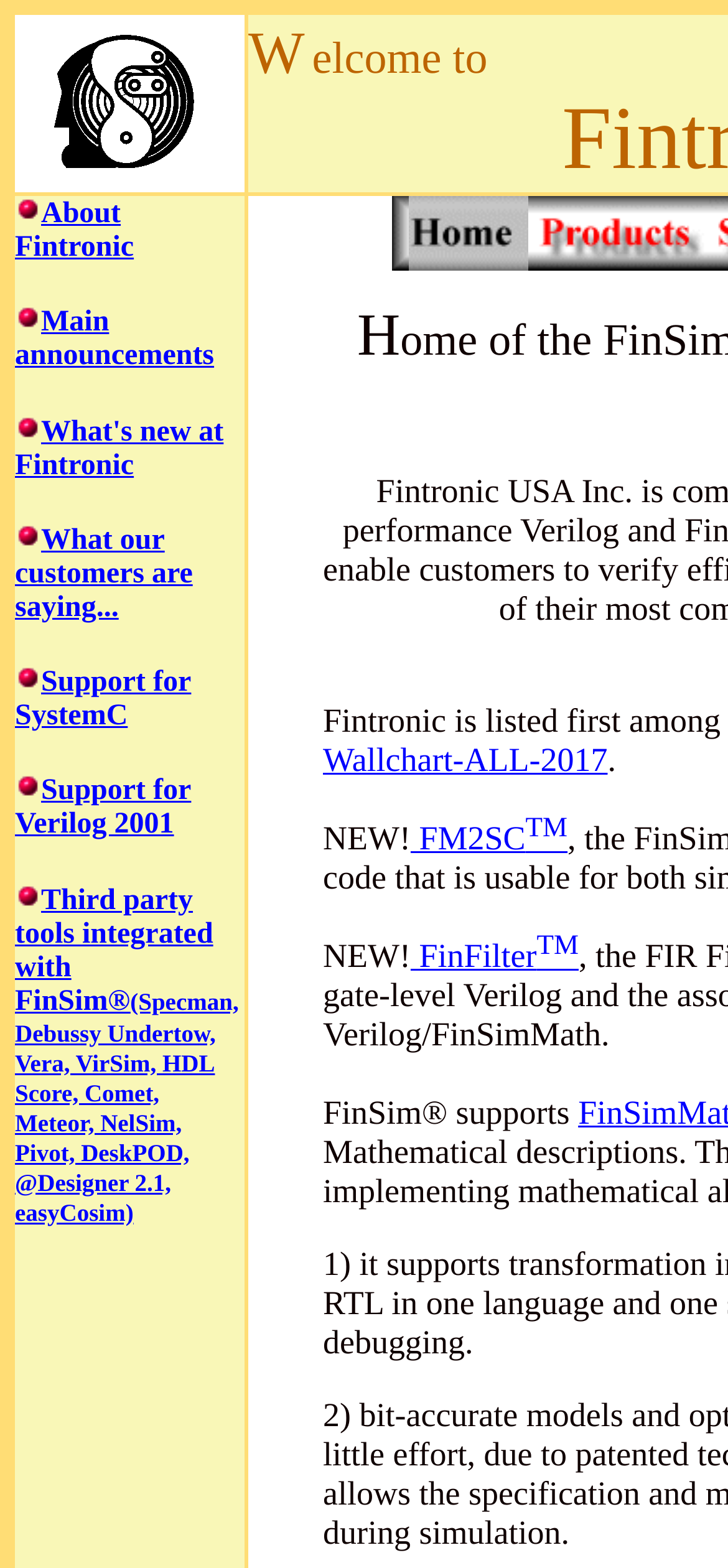Use a single word or phrase to answer this question: 
How many links are there in the top navigation bar?

3